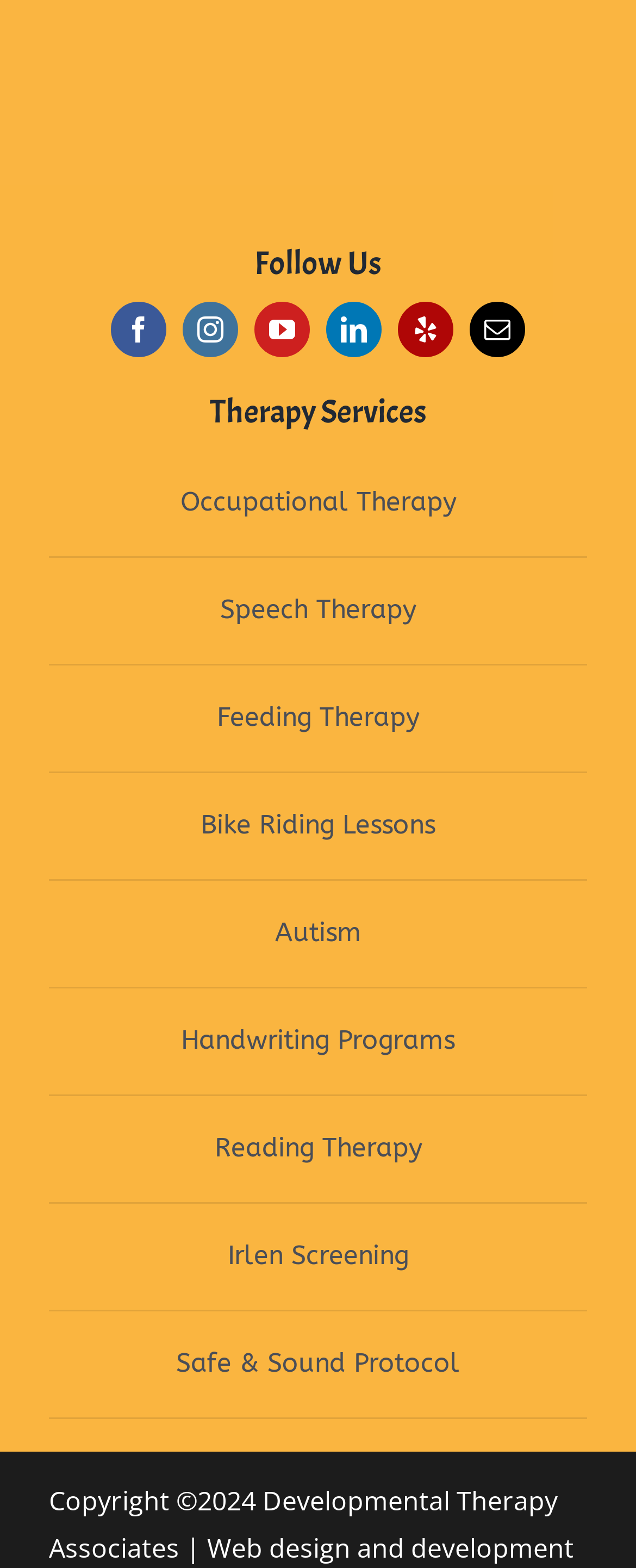What is the copyright year?
Using the picture, provide a one-word or short phrase answer.

2024